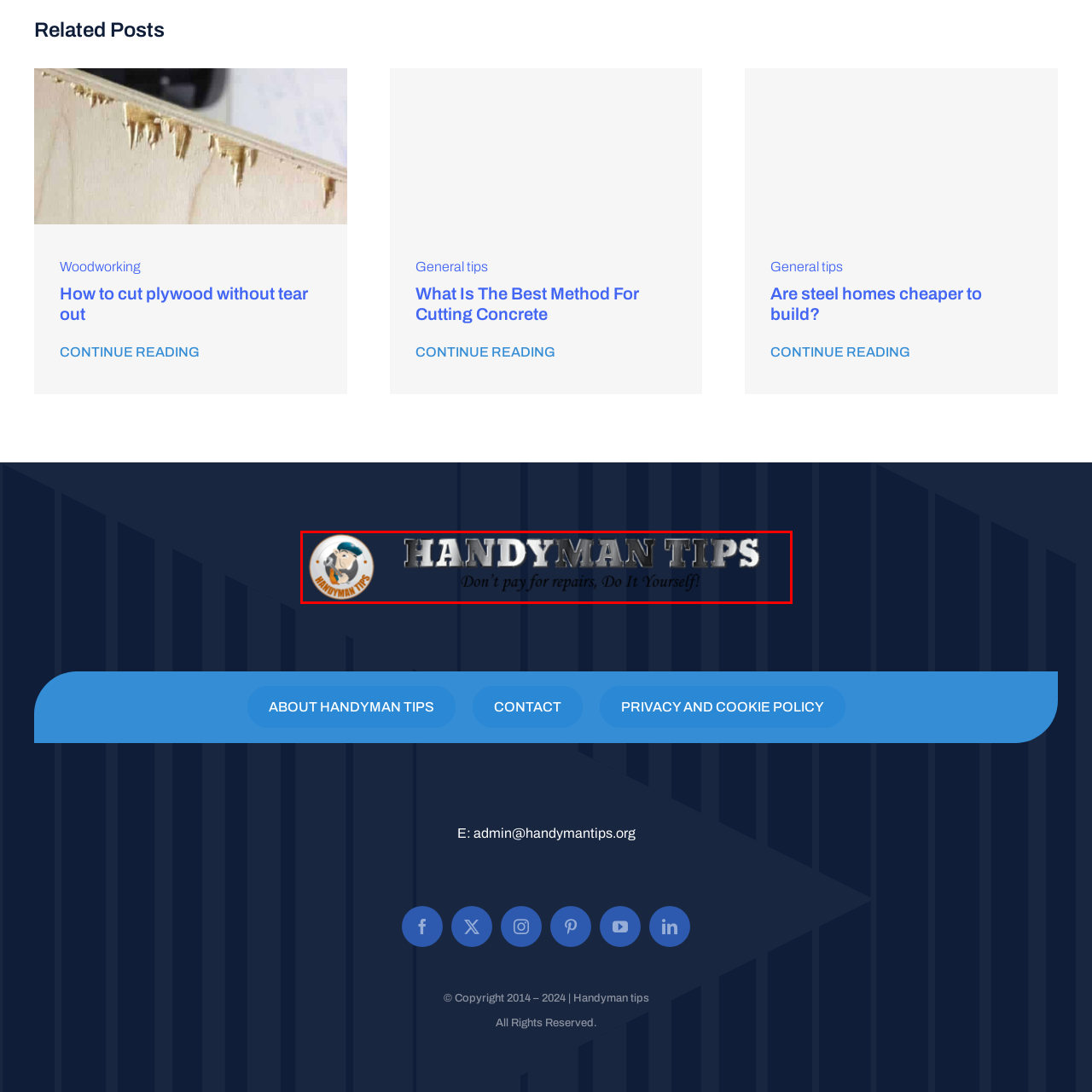Generate a detailed description of the content found inside the red-outlined section of the image.

The image features the logo for "Handyman Tips," an informative resource for DIY enthusiasts. The logo prominently displays the text "HANDYMAN TIPS" in a bold, metallic font, emphasizing the brand's focus on providing practical advice and support for home repair and improvement projects. Beneath the main title, a tagline reads, "Don't pay for repairs, Do It Yourself!" This encourages individuals to take on their own repairs and enhancements, promoting a sense of empowerment and self-sufficiency in home maintenance. The background features a subtle gradient, enhancing the overall professionalism and appeal of the brand.